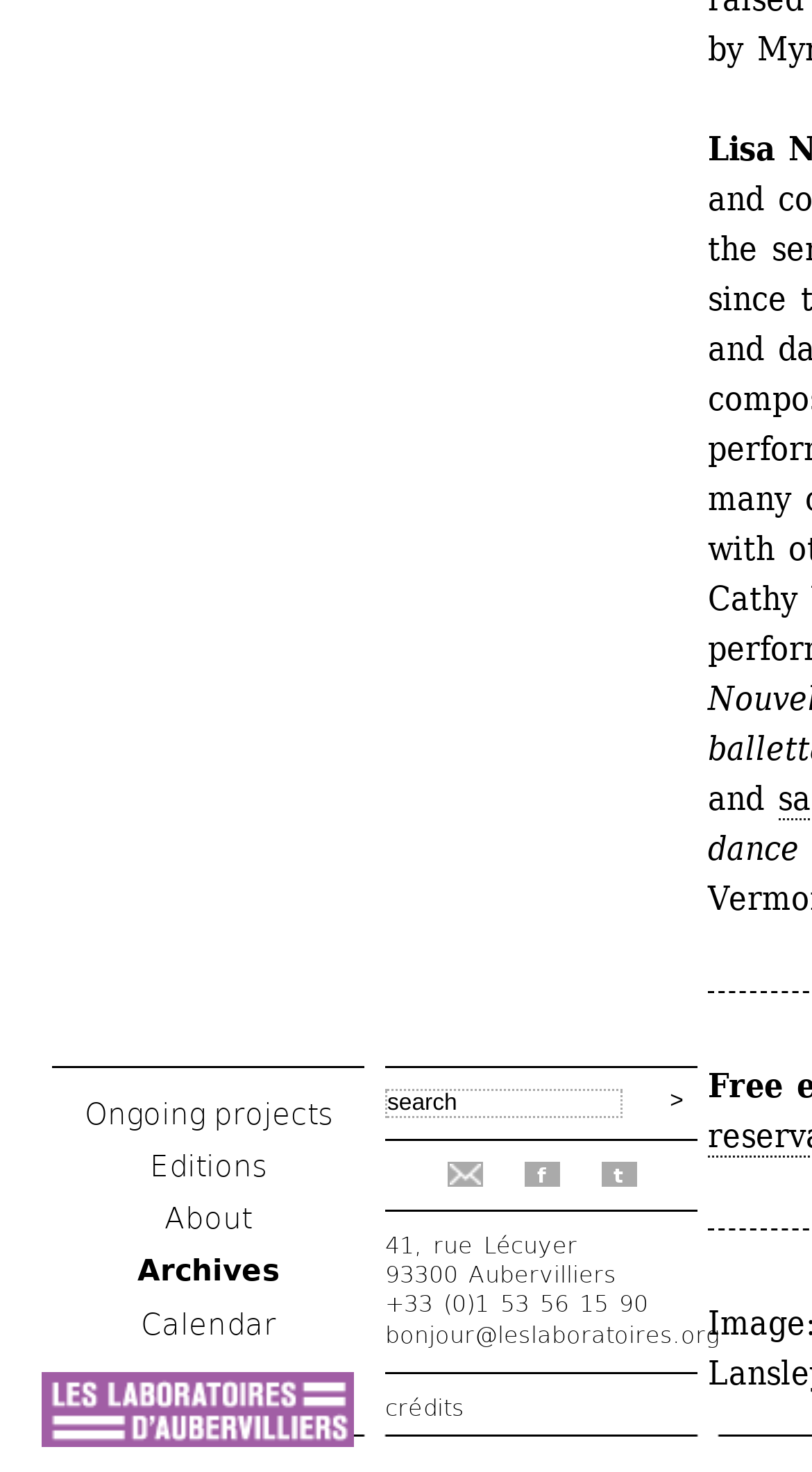Show the bounding box coordinates of the region that should be clicked to follow the instruction: "subscribe to Newsletter."

[0.55, 0.789, 0.594, 0.806]